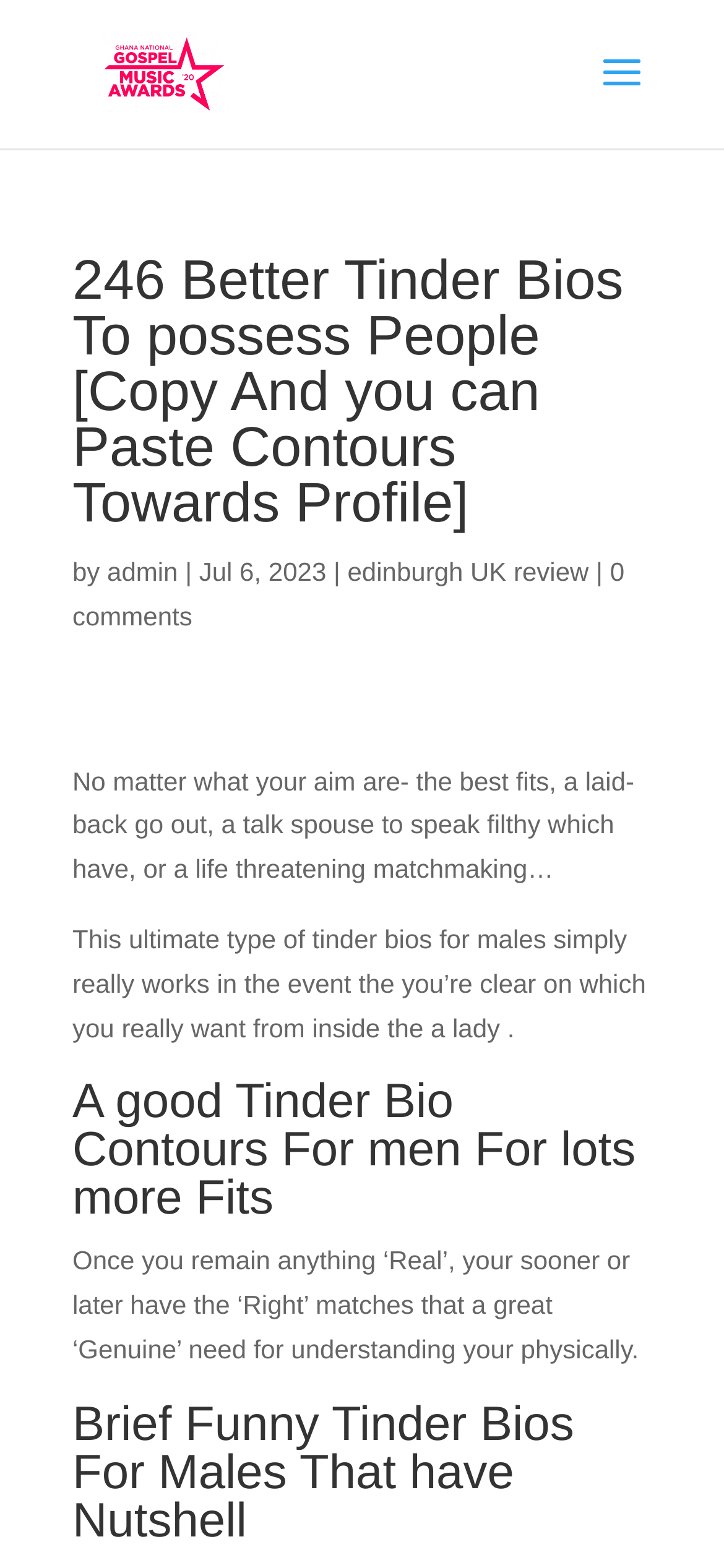Extract the primary header of the webpage and generate its text.

246 Better Tinder Bios To possess People [Copy And you can Paste Contours Towards Profile]